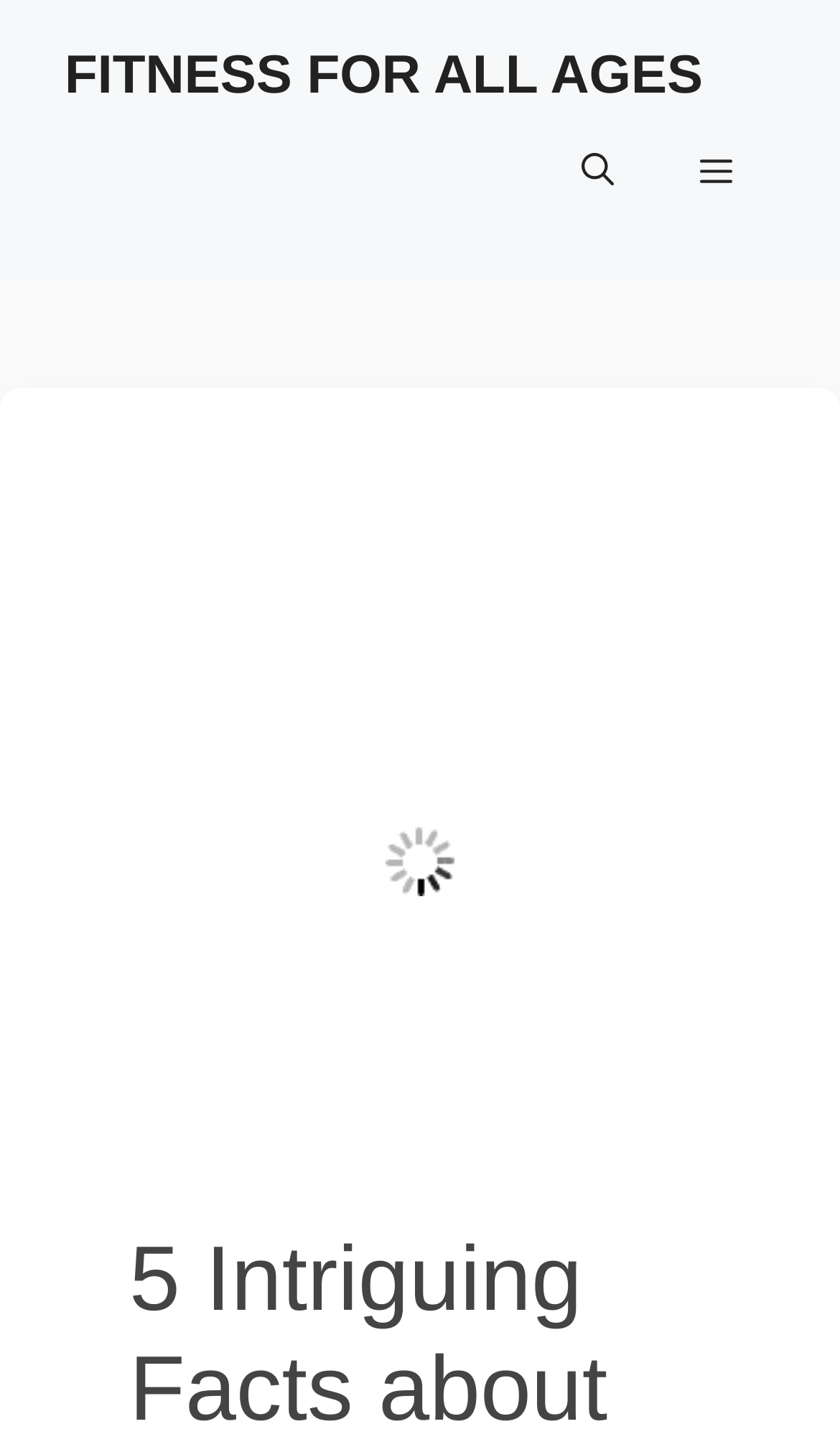Identify the bounding box of the HTML element described here: "aria-label="Open search"". Provide the coordinates as four float numbers between 0 and 1: [left, top, right, bottom].

[0.641, 0.074, 0.782, 0.163]